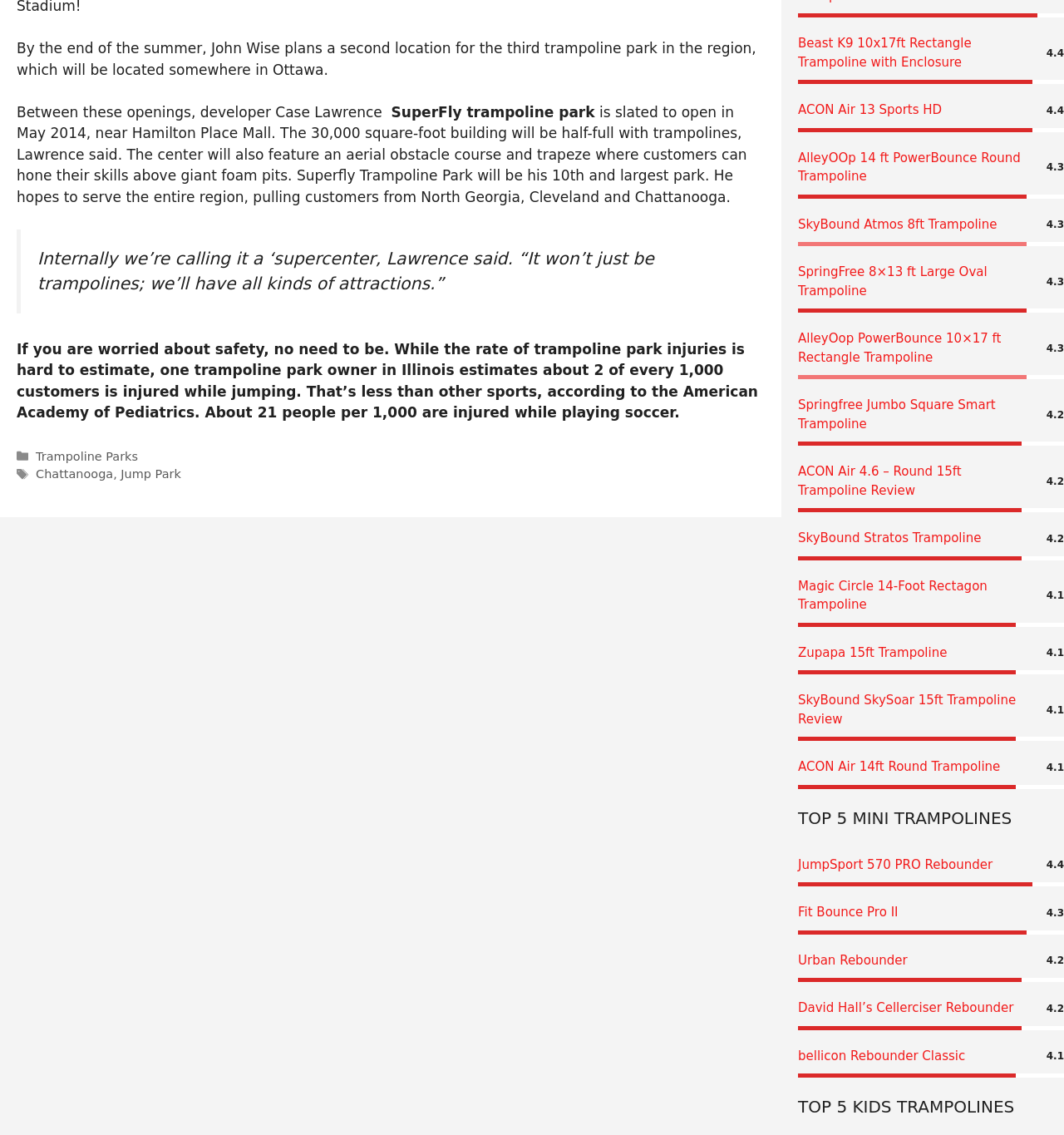Determine the coordinates of the bounding box that should be clicked to complete the instruction: "Explore the 'TOP 5 MINI TRAMPOLINES' section". The coordinates should be represented by four float numbers between 0 and 1: [left, top, right, bottom].

[0.75, 0.71, 1.0, 0.732]